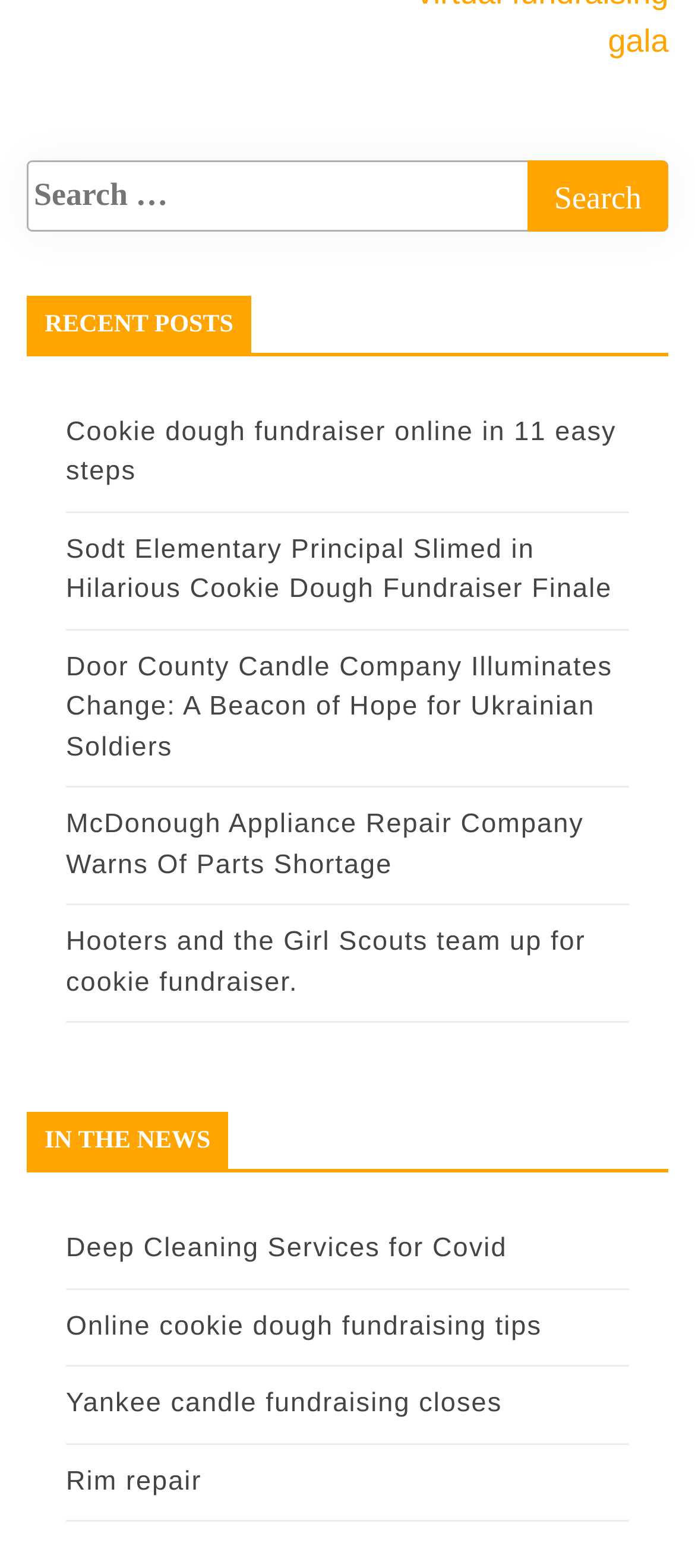How many elements are there in the search bar? Observe the screenshot and provide a one-word or short phrase answer.

2